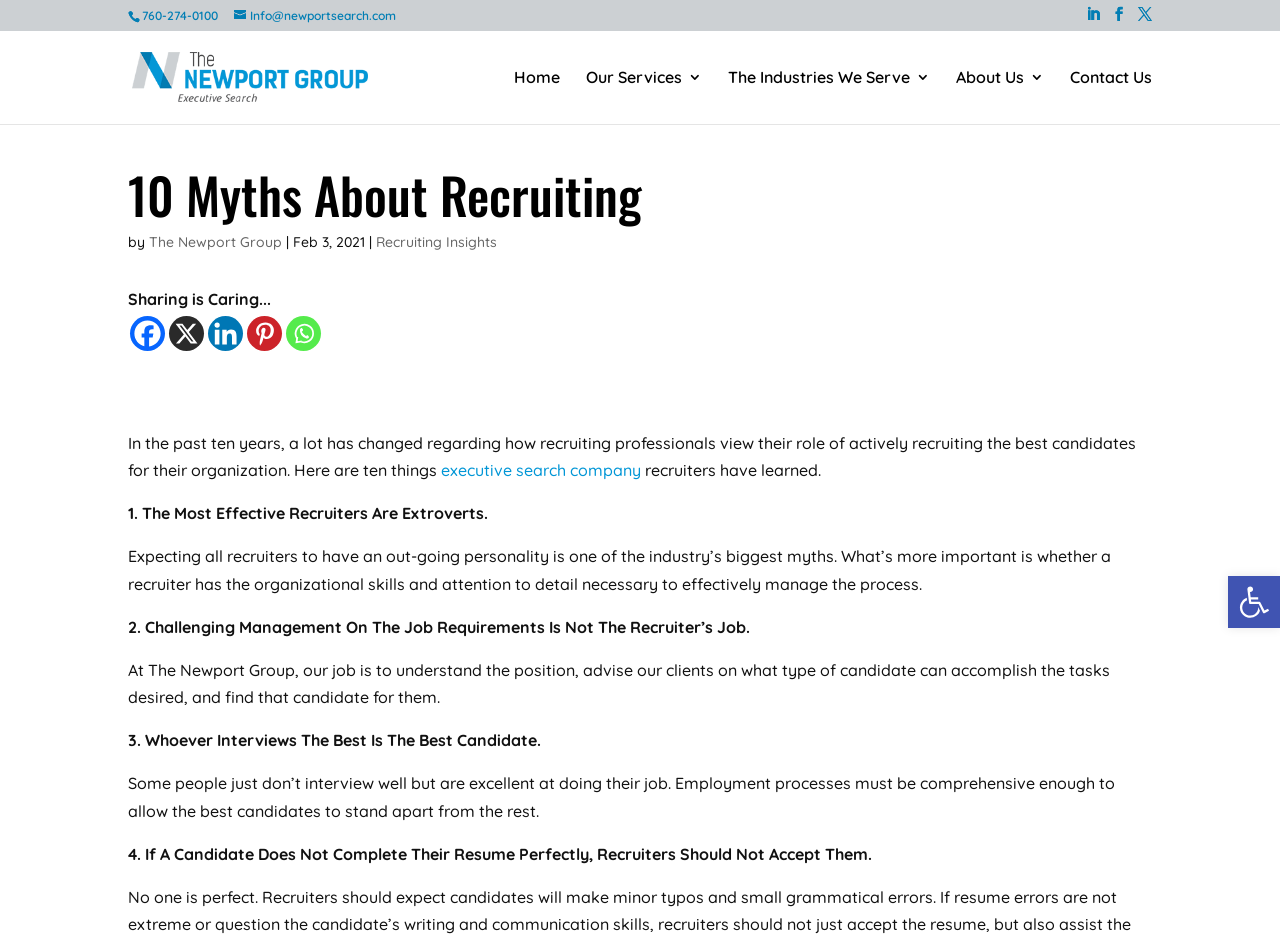Create an in-depth description of the webpage, covering main sections.

This webpage is about debunking common misconceptions about recruiting, presented by The Newport Group, a trusted executive search firm. At the top, there is a navigation menu with links to "Home", "Our Services", "The Industries We Serve", "About Us", and "Contact Us". Below the navigation menu, there is a heading "10 Myths About Recruiting" followed by the author information "by The Newport Group" and the date "Feb 3, 2021". 

On the top-right corner, there are social media links to share the article, including Facebook, LinkedIn, Pinterest, and WhatsApp. 

The main content of the webpage is divided into sections, each addressing a common myth about recruiting. The first section starts with the text "In the past ten years, a lot has changed regarding how recruiting professionals view their role of actively recruiting the best candidates for their organization." followed by a link to "executive search company". The subsequent sections are titled "1. The Most Effective Recruiters Are Extroverts", "2. Challenging Management On The Job Requirements Is Not The Recruiter’s Job", "3. Whoever Interviews The Best Is The Best Candidate", and "4. If A Candidate Does Not Complete Their Resume Perfectly, Recruiters Should Not Accept Them". Each section provides a detailed explanation to debunk the corresponding myth.

On the bottom-right corner, there is a button to open the toolbar accessibility tools, accompanied by an image of the accessibility tools icon.